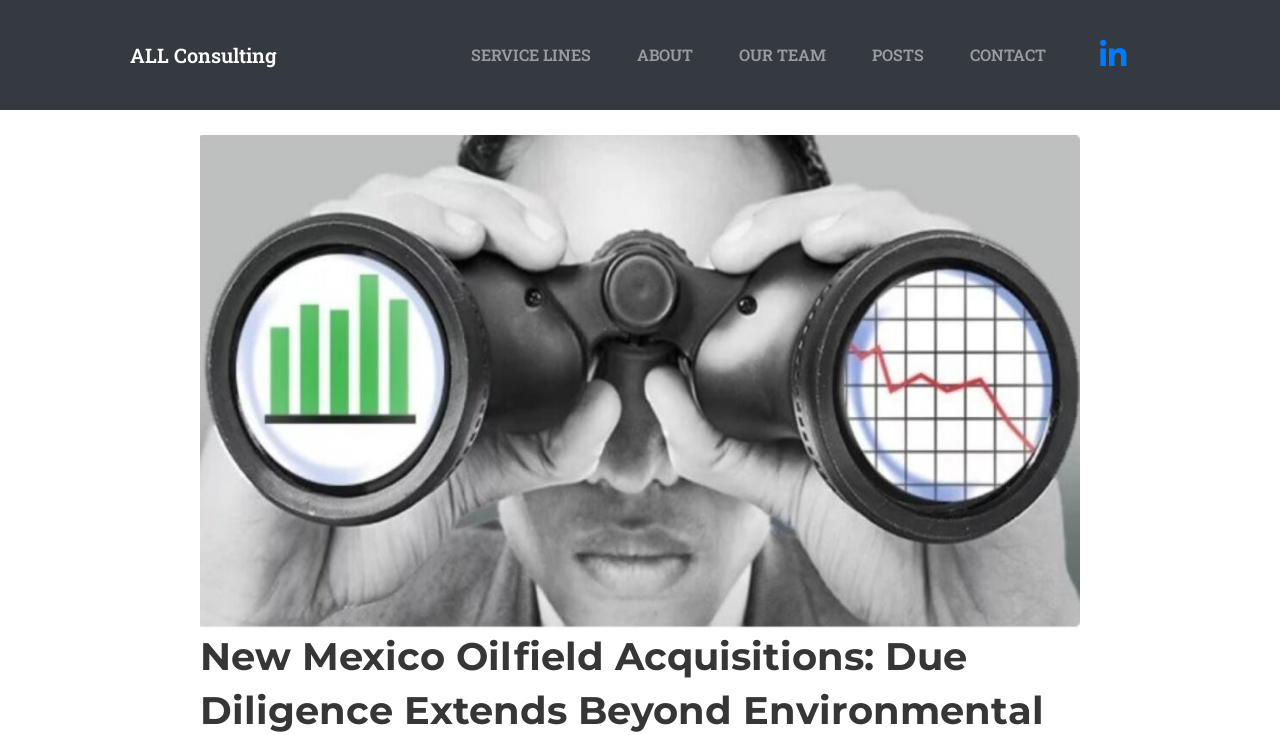Using the information in the image, could you please answer the following question in detail:
What is the position of the 'ABOUT' link?

I compared the y1 and y2 coordinates of the 'ABOUT' link [0.491, 0.045, 0.548, 0.104] with other links and found that it is located in the middle of the navigation links.